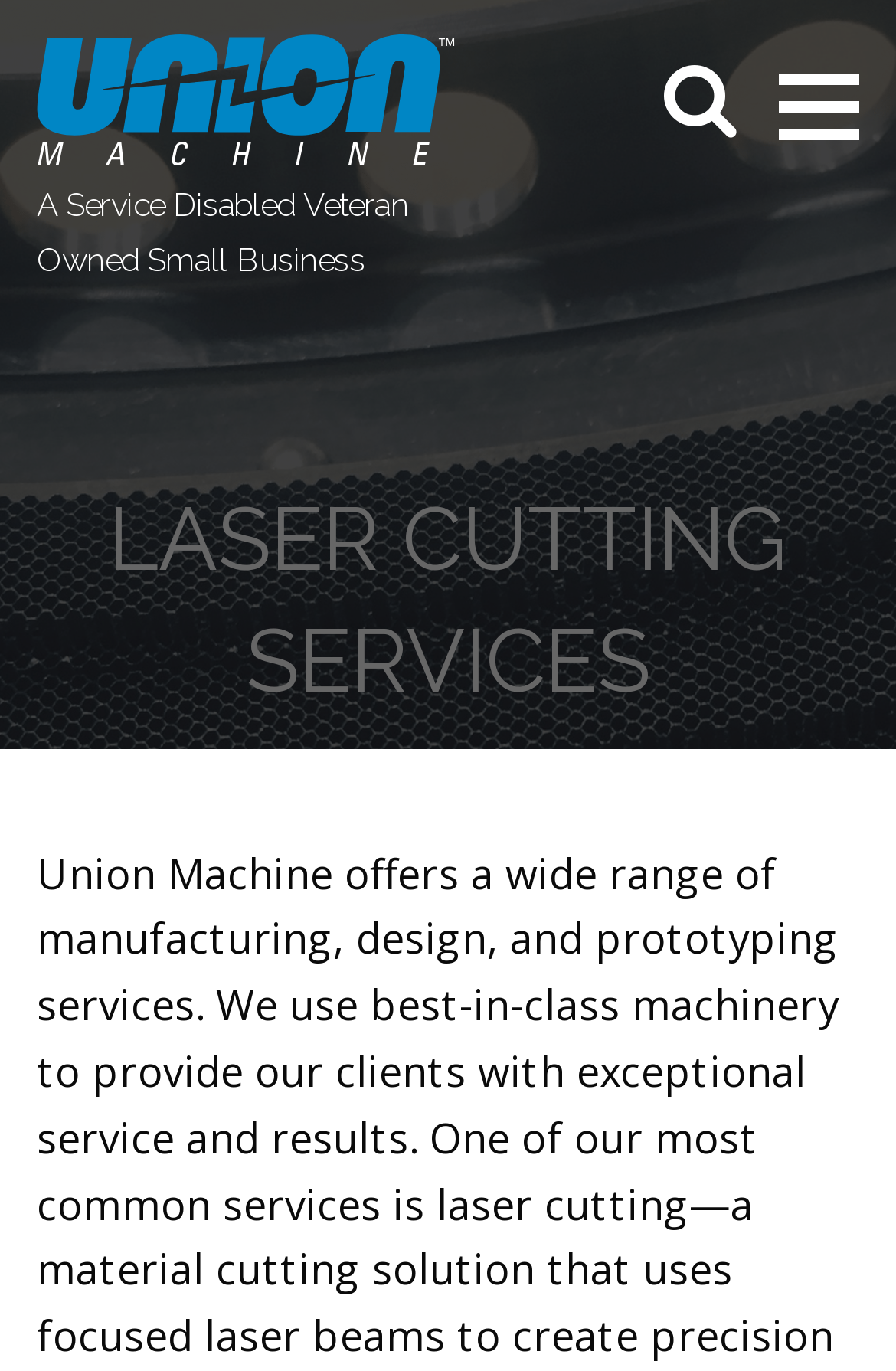Determine the bounding box coordinates for the UI element described. Format the coordinates as (top-left x, top-left y, bottom-right x, bottom-right y) and ensure all values are between 0 and 1. Element description: Letters to the Editor

None